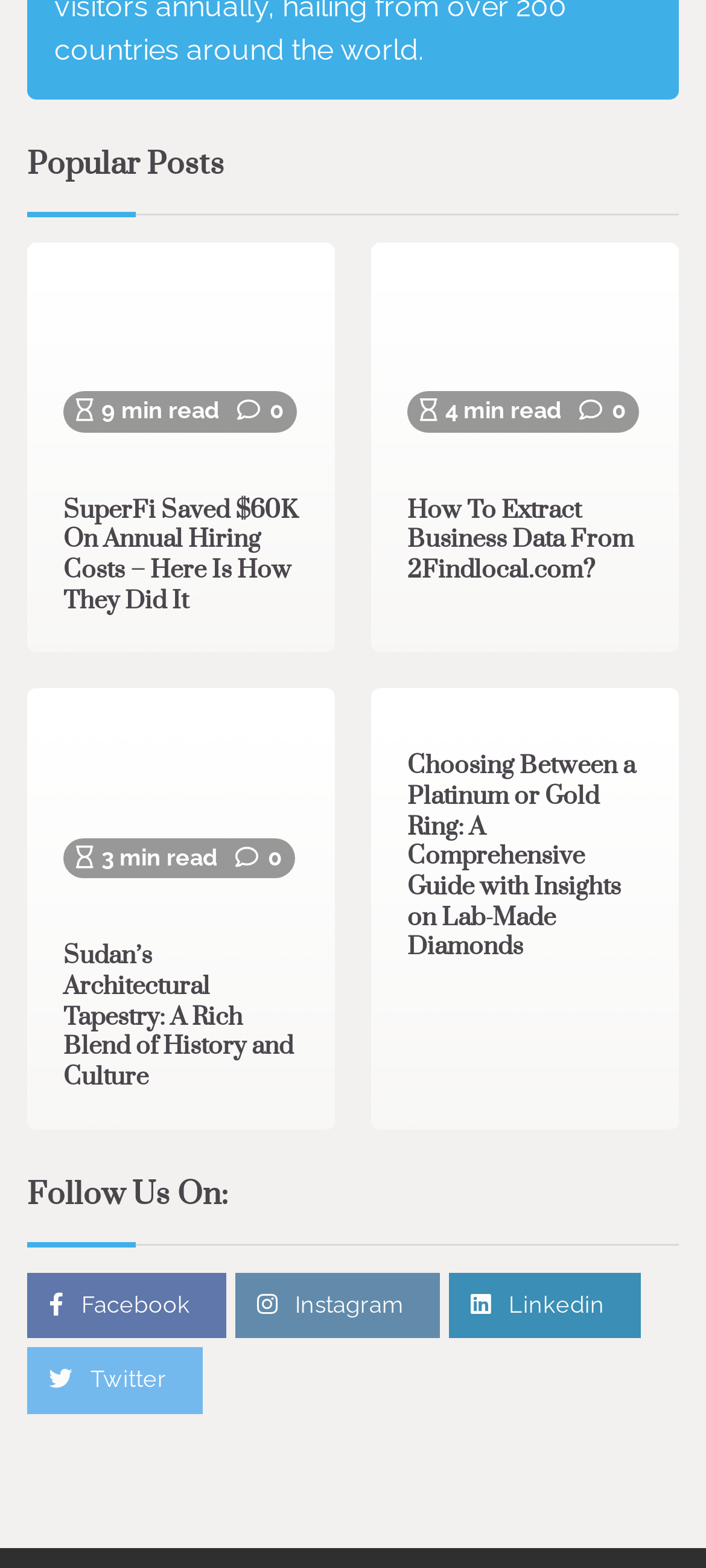Predict the bounding box coordinates for the UI element described as: "parent_node: 9 min read". The coordinates should be four float numbers between 0 and 1, presented as [left, top, right, bottom].

[0.064, 0.166, 0.449, 0.287]